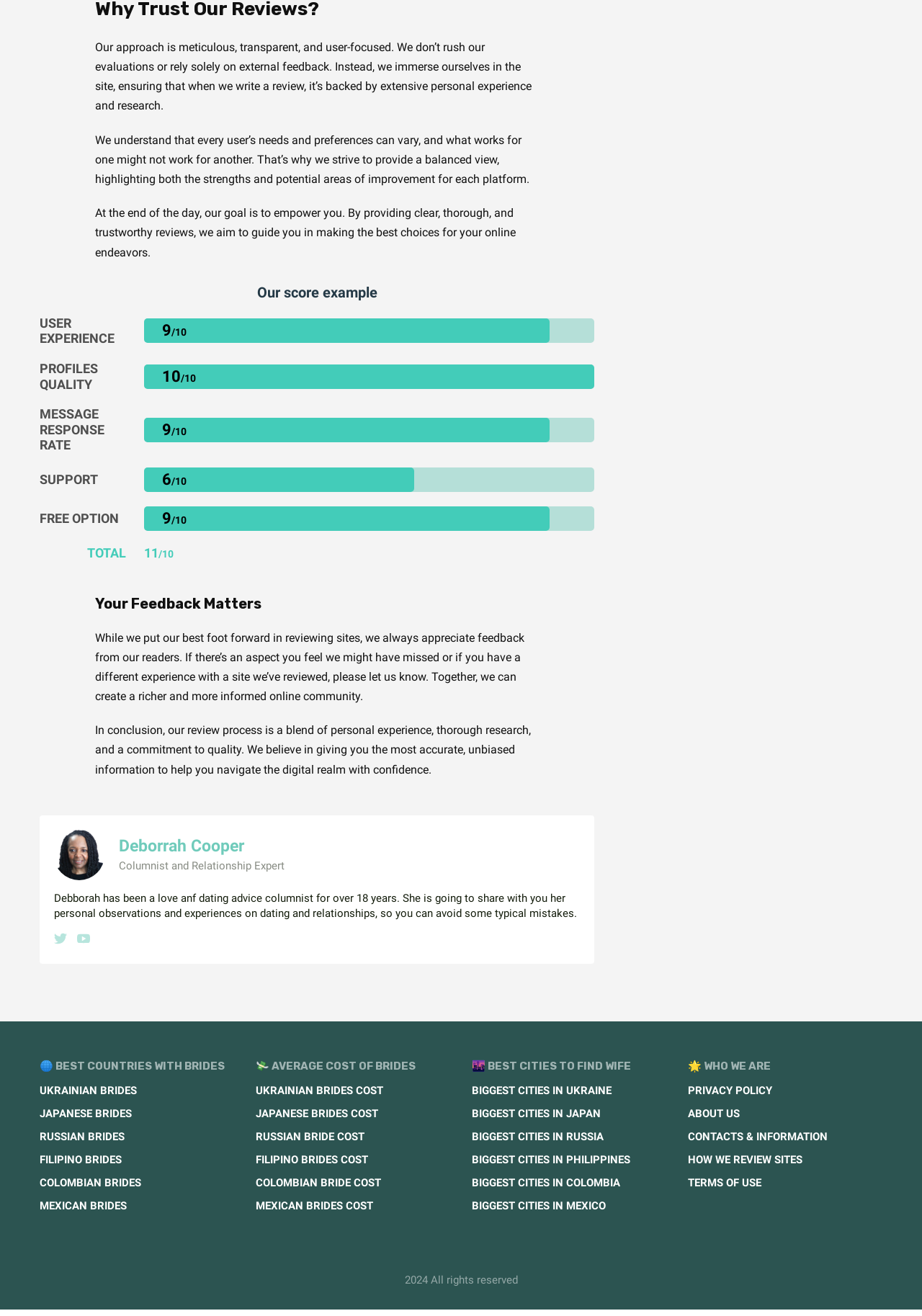Identify the bounding box coordinates for the UI element described as follows: Biggest Cities In Japan. Use the format (top-left x, top-left y, bottom-right x, bottom-right y) and ensure all values are floating point numbers between 0 and 1.

[0.512, 0.846, 0.652, 0.856]